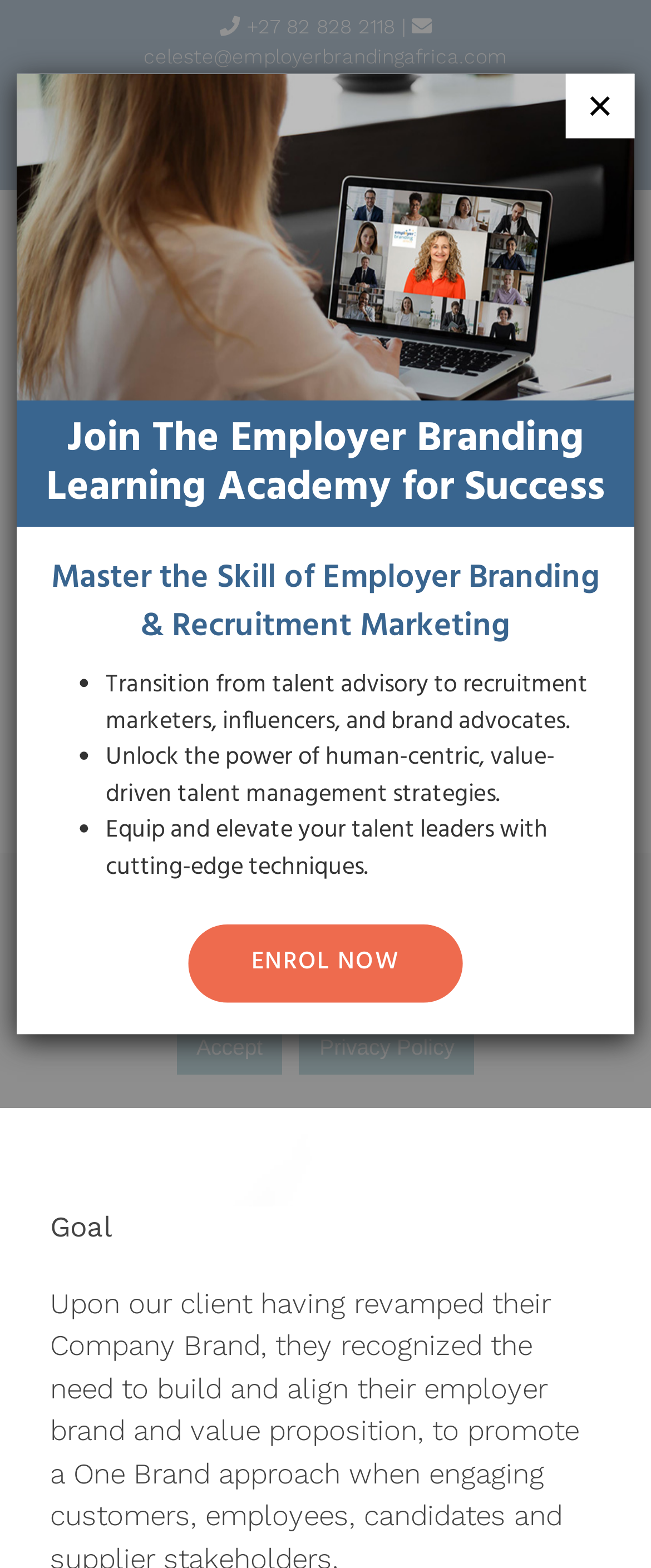Find the bounding box coordinates for the area you need to click to carry out the instruction: "Visit LinkedIn page". The coordinates should be four float numbers between 0 and 1, indicated as [left, top, right, bottom].

[0.287, 0.065, 0.374, 0.101]